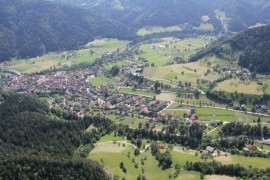Give an in-depth description of the image.

The image showcases a stunning aerial view of the Municipality of Ljubno, which is depicted as a picturesque valley surrounded by lush green mountains. The town is characterized by a charming layout of buildings nestled among expansive fields and meadows. The landscape reflects the serene beauty of rural Slovenia, with winding roads and a gentle river flowing through the area. This view captures the essence of Ljubno, known not only for its natural beauty but also as a significant location for winter sports, including ski jumping, which holds historical importance linked to the municipality.